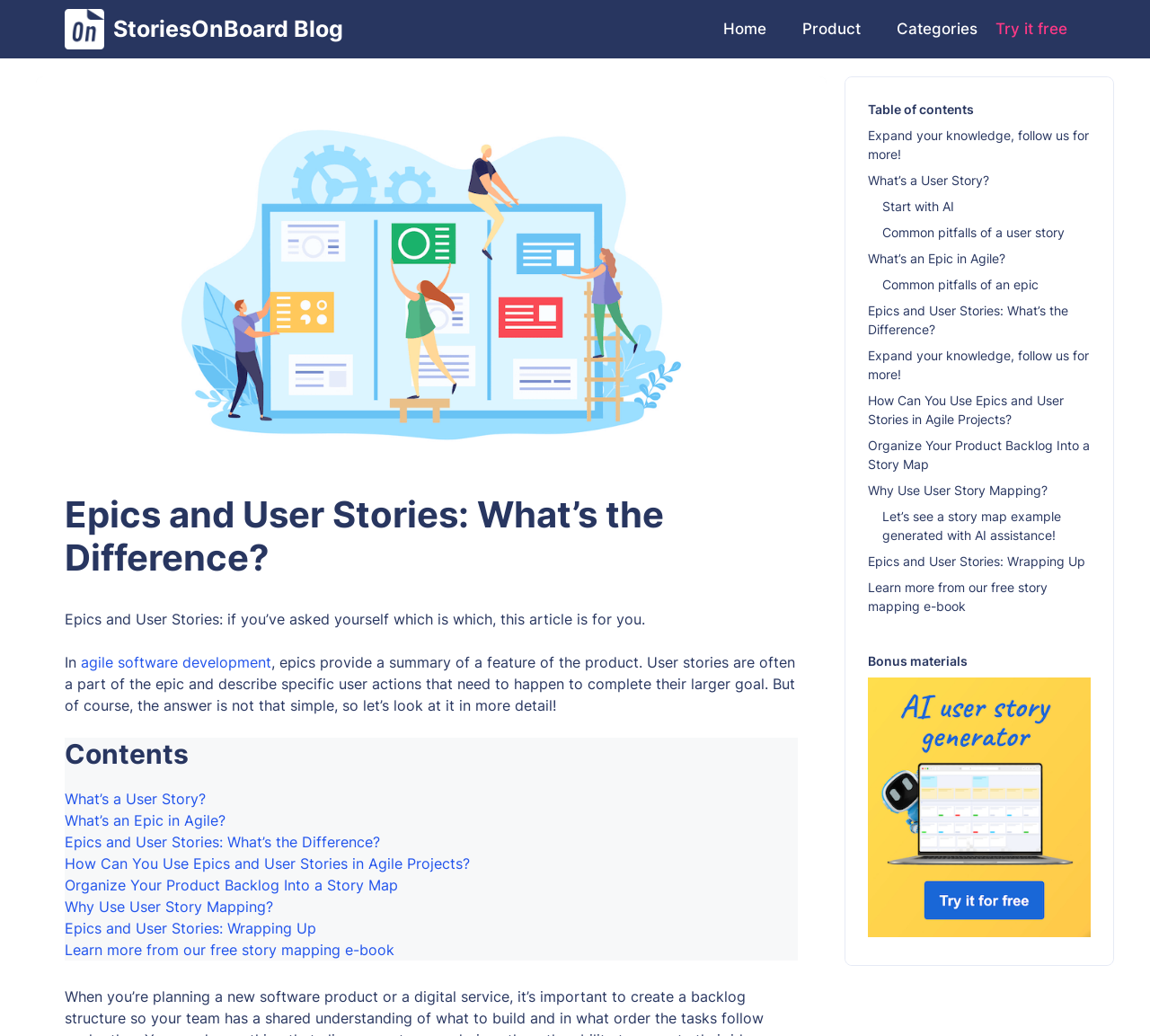Locate the bounding box coordinates of the element that needs to be clicked to carry out the instruction: "Learn more about 'agile software development'". The coordinates should be given as four float numbers ranging from 0 to 1, i.e., [left, top, right, bottom].

[0.07, 0.631, 0.236, 0.648]